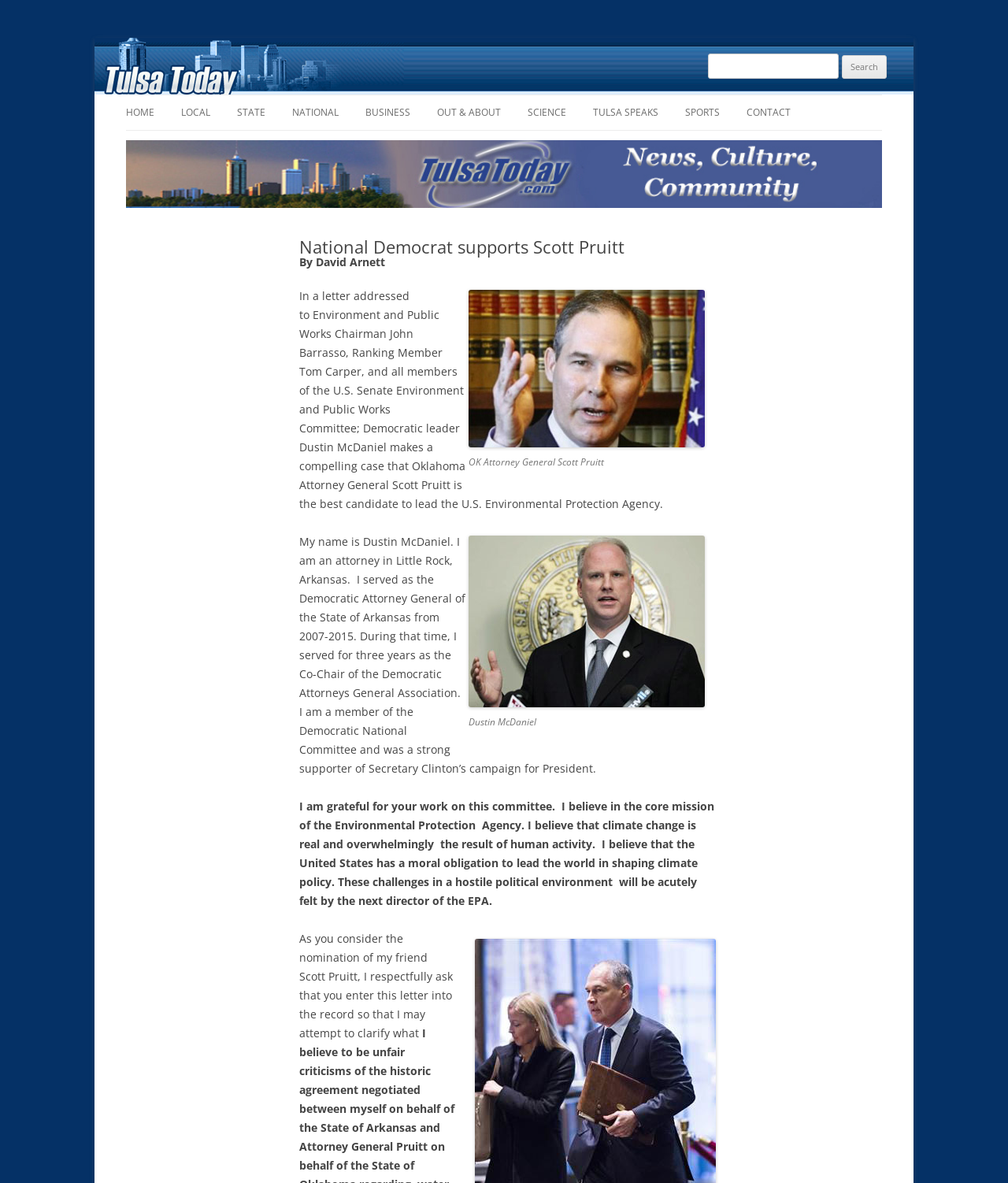Respond with a single word or phrase for the following question: 
How many images are there in the article?

2